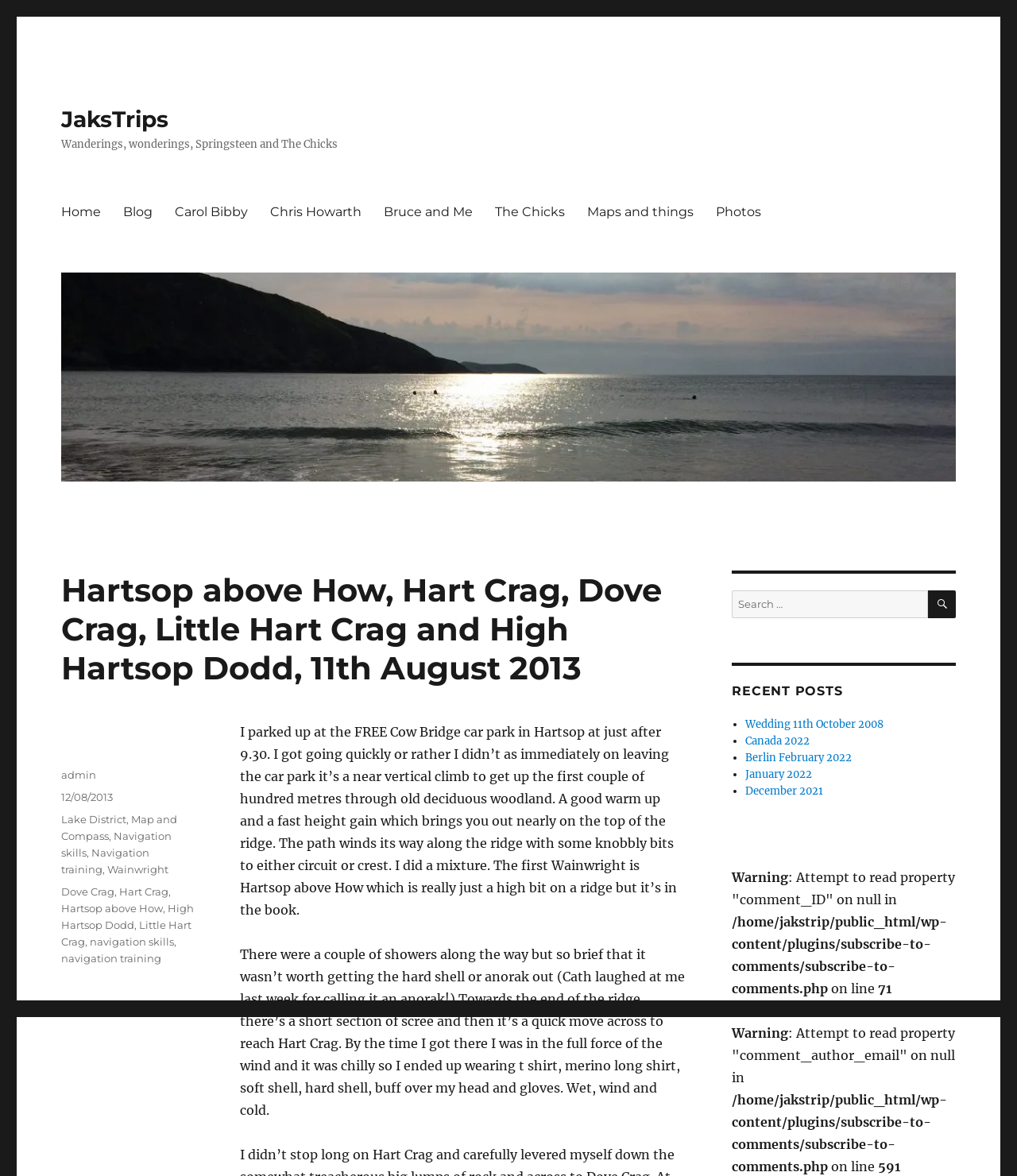What is the date of the post?
Examine the screenshot and reply with a single word or phrase.

12/08/2013